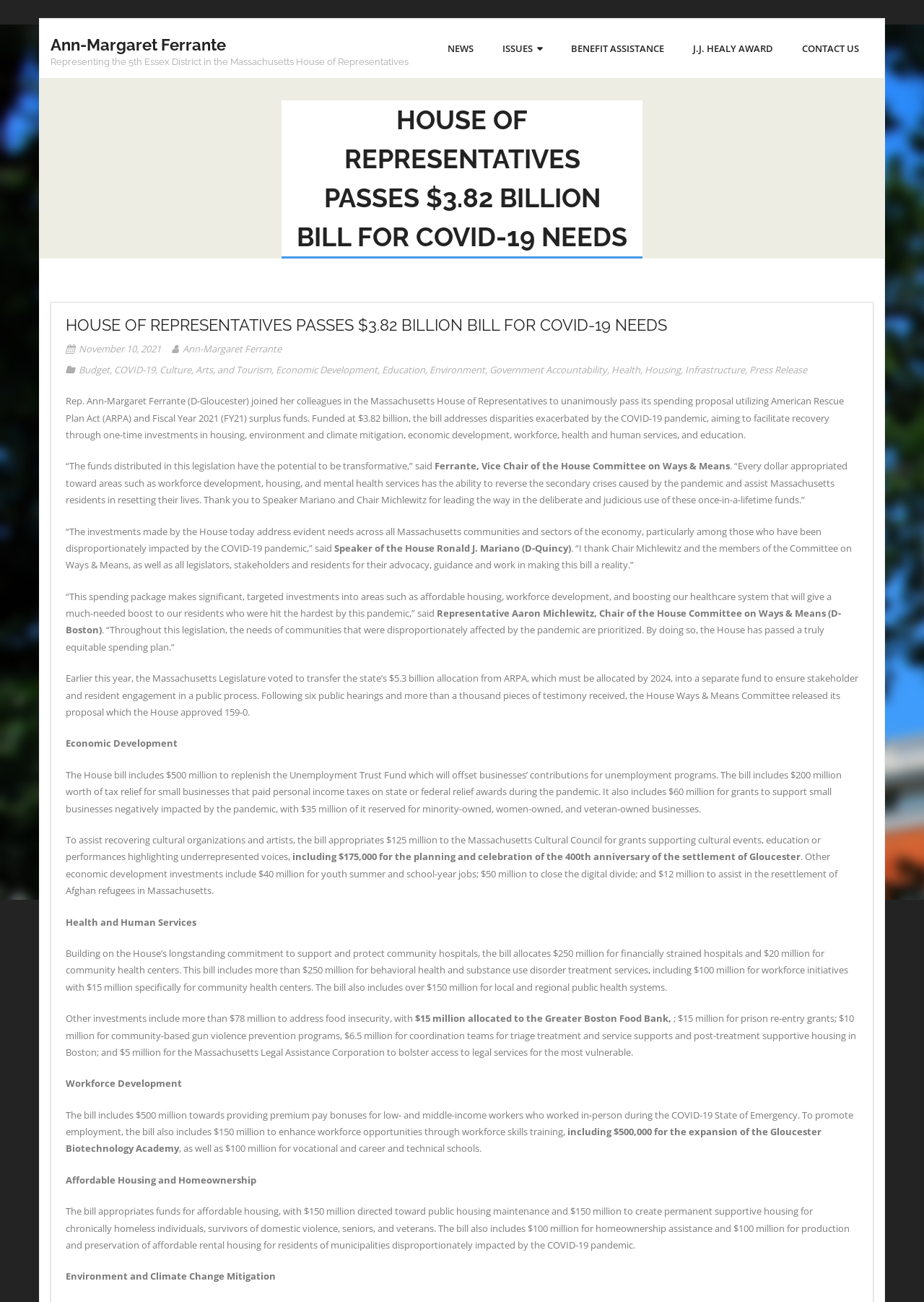Return the bounding box coordinates of the UI element that corresponds to this description: "November 10, 2021". The coordinates must be given as four float numbers in the range of 0 and 1, [left, top, right, bottom].

[0.085, 0.263, 0.174, 0.273]